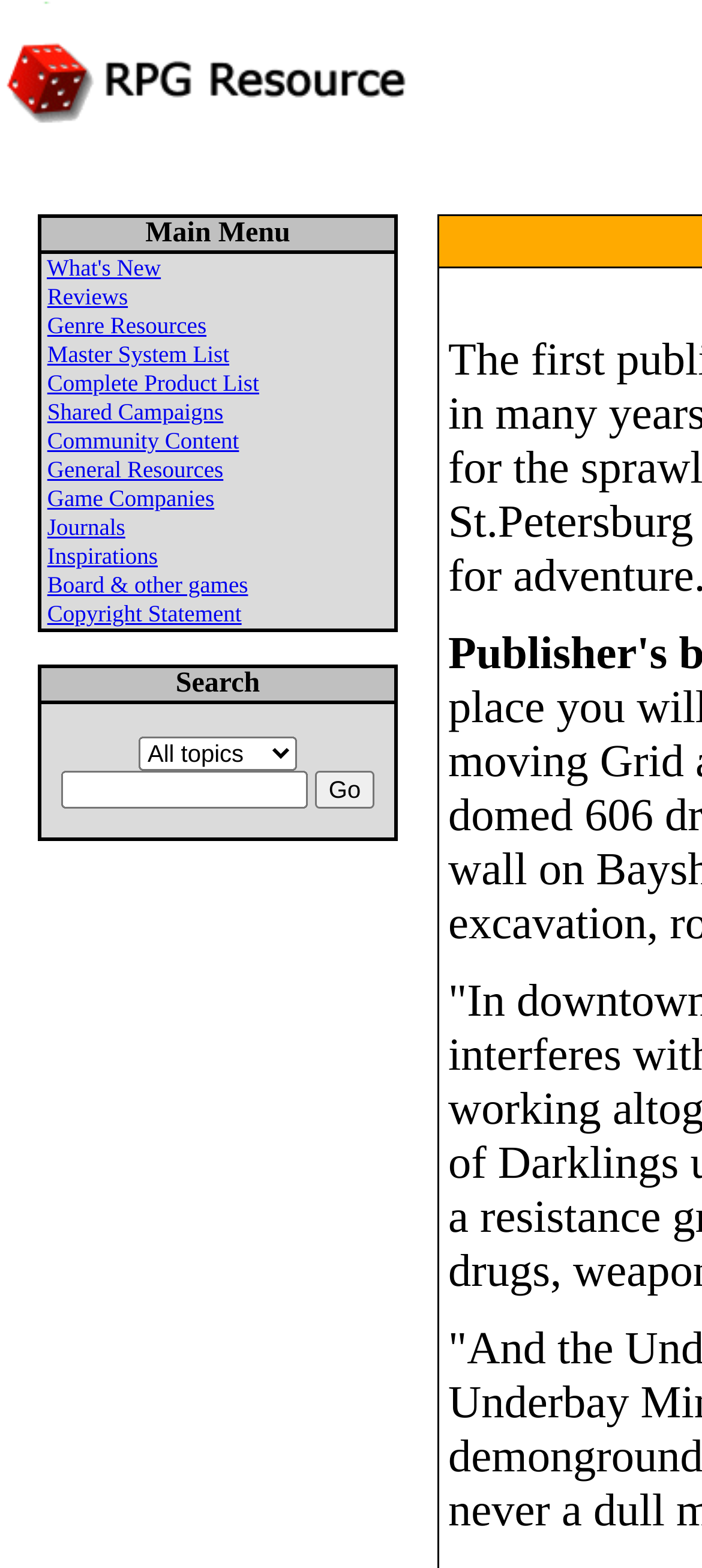Select the bounding box coordinates of the element I need to click to carry out the following instruction: "Click on the RPG Resource logo".

[0.0, 0.0, 0.626, 0.113]